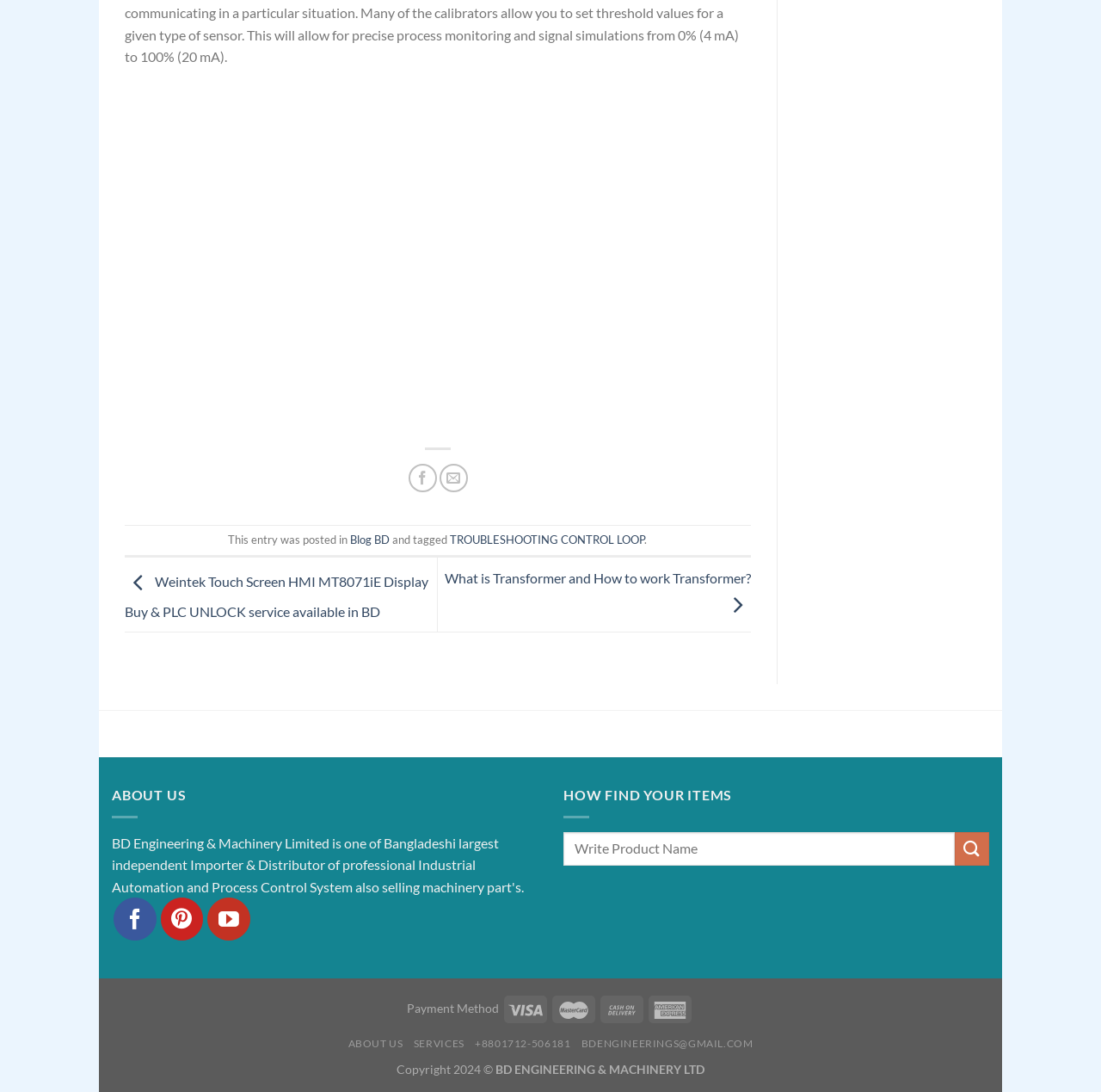What is the company name mentioned in the footer?
Kindly answer the question with as much detail as you can.

The footer of the webpage mentions the company name 'BD ENGINEERING & MACHINERY LTD', which is likely the owner of the webpage.